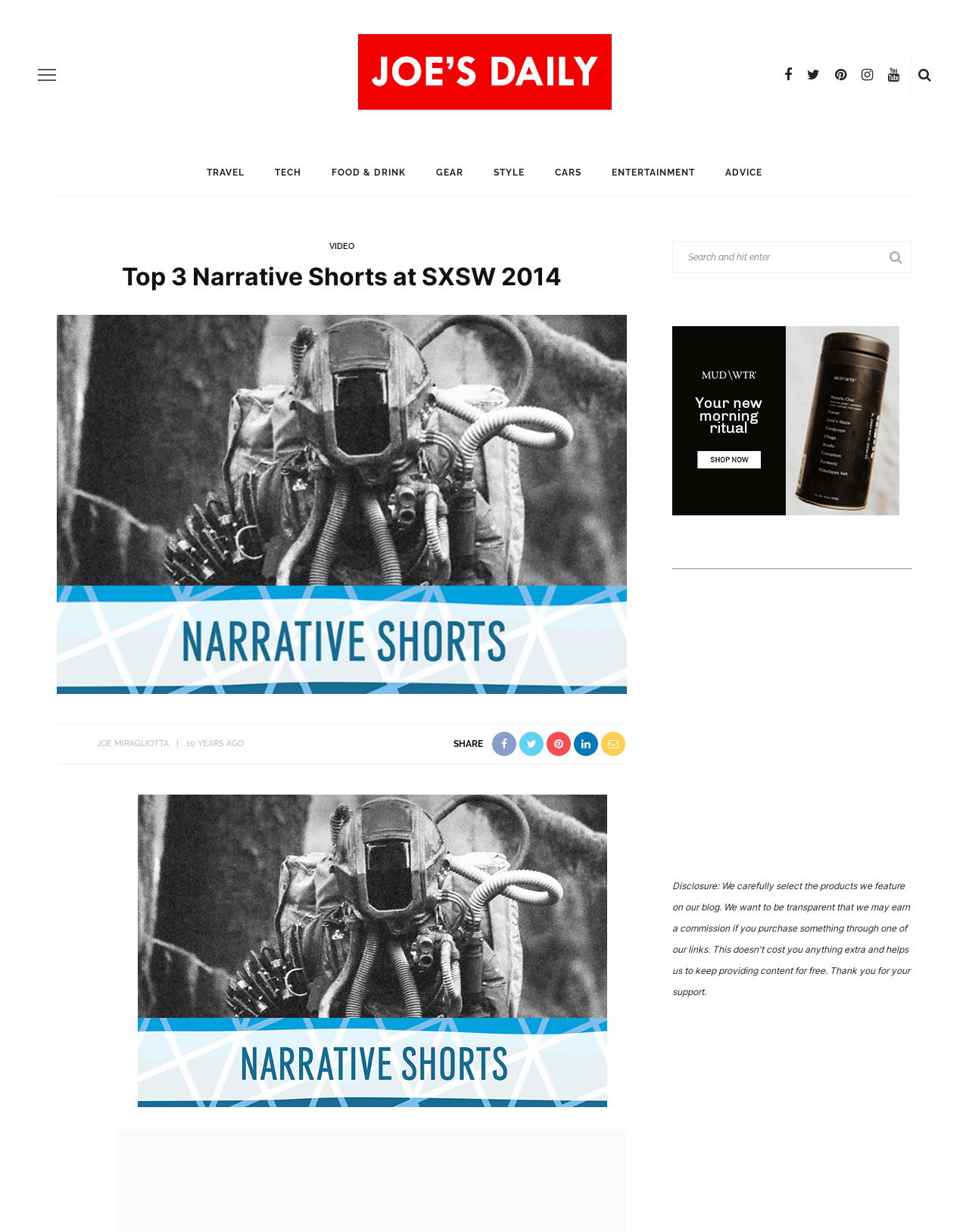Determine the bounding box of the UI component based on this description: "parent_node: Email * name="email"". The bounding box coordinates should be four float values between 0 and 1, i.e., [left, top, right, bottom].

None